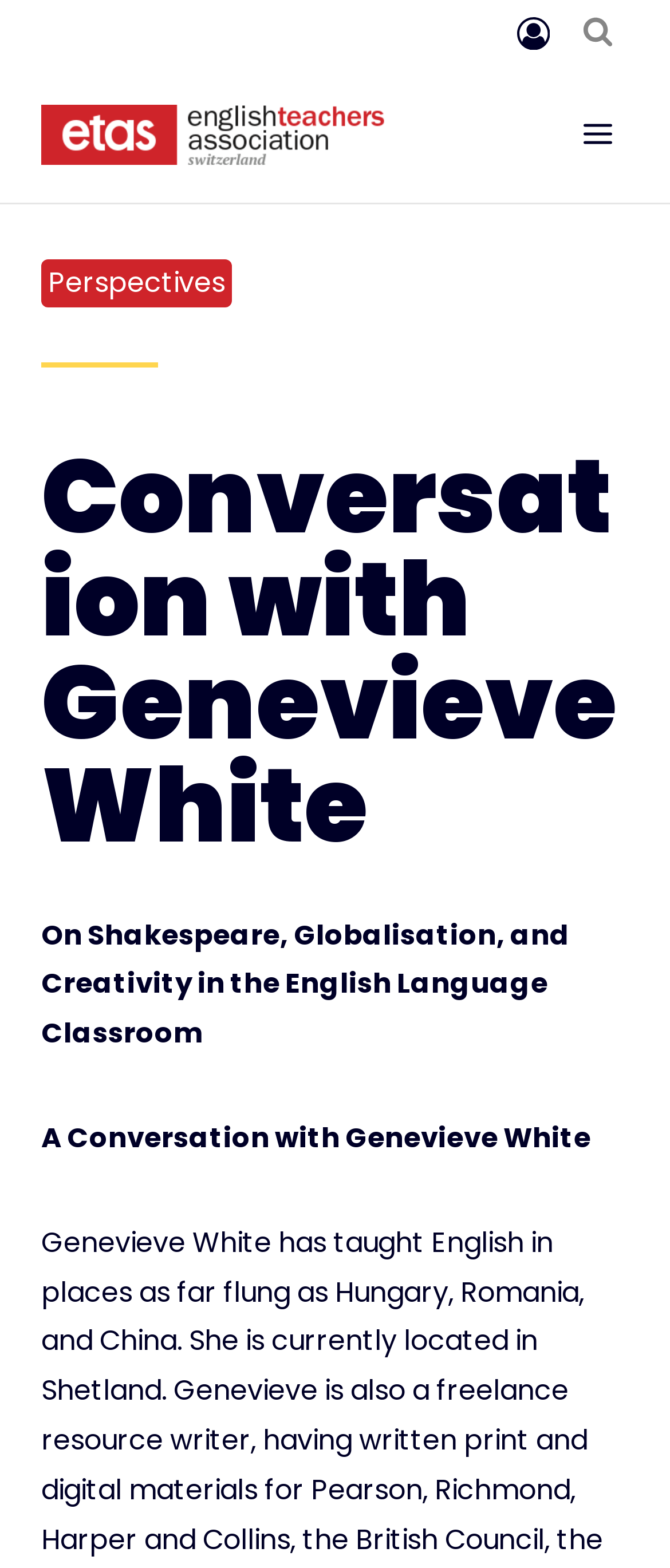Respond to the question below with a single word or phrase:
How many buttons are on the top right corner of the webpage?

Two